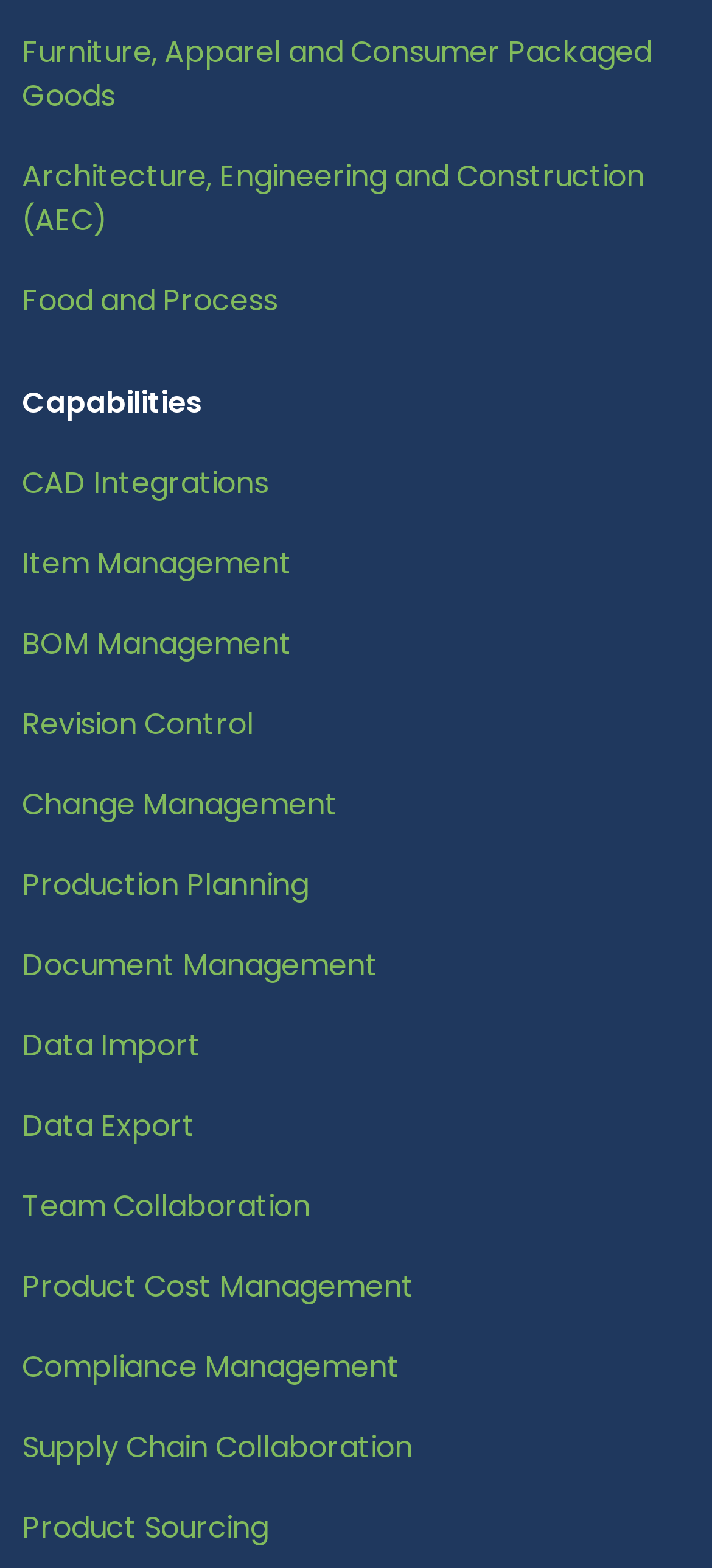Given the element description Product Cost Management, specify the bounding box coordinates of the corresponding UI element in the format (top-left x, top-left y, bottom-right x, bottom-right y). All values must be between 0 and 1.

[0.031, 0.807, 0.582, 0.834]